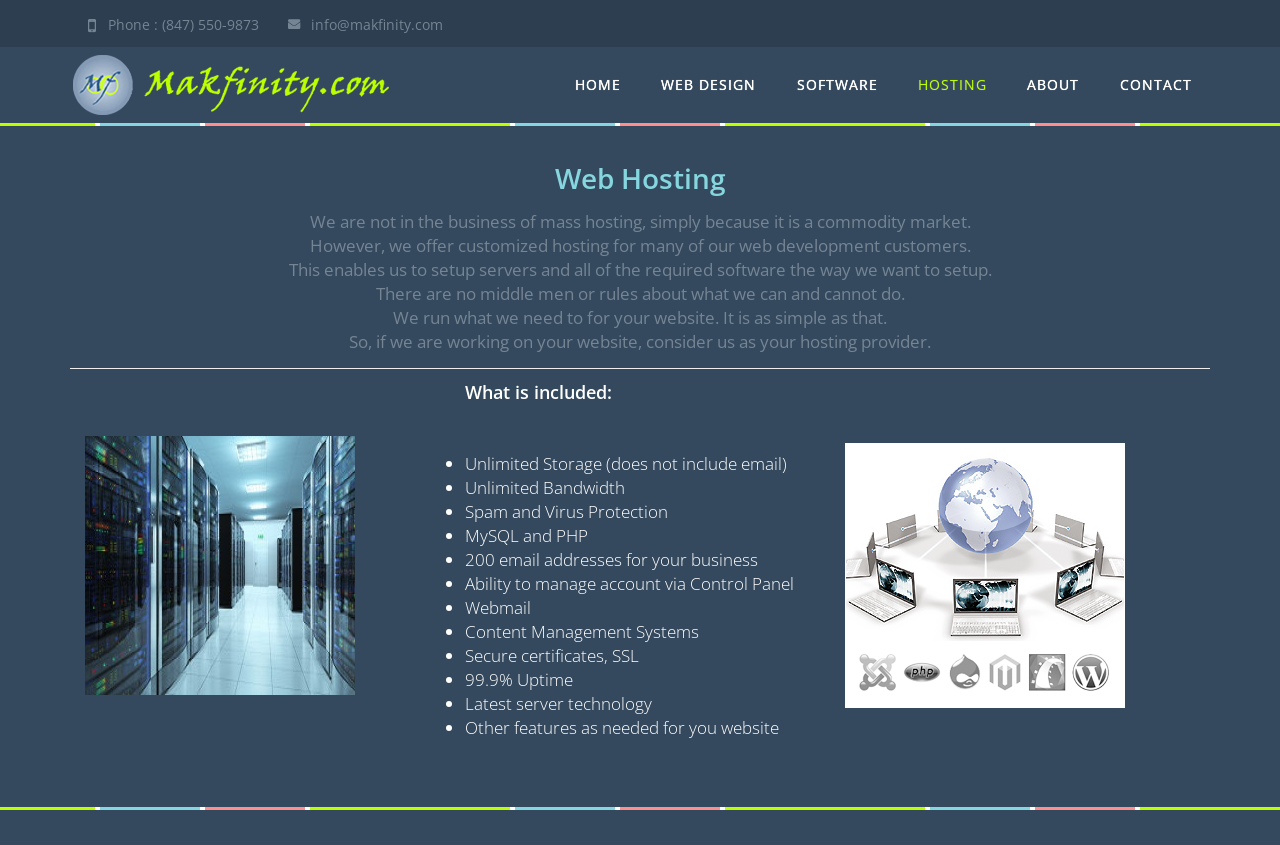Provide a brief response to the question below using a single word or phrase: 
What is the phone number of Makfinity?

(847) 550-9873